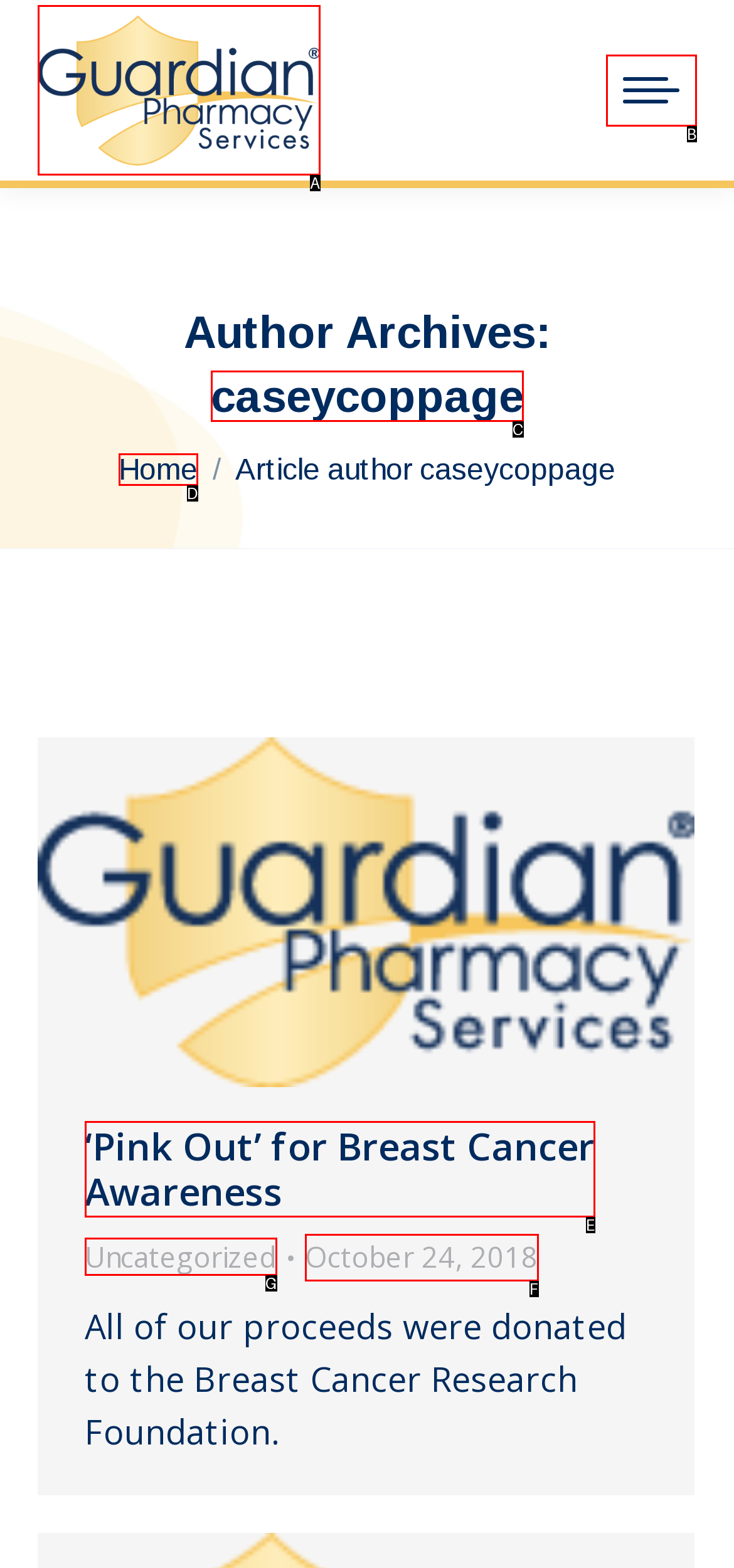Determine which HTML element best suits the description: caseycoppage. Reply with the letter of the matching option.

C